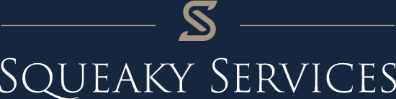What does the logo convey to potential clients?
Provide a detailed and well-explained answer to the question.

According to the caption, the logo serves as a key element of their branding, conveying a sense of professionalism and trustworthiness to potential clients seeking cleaning services.